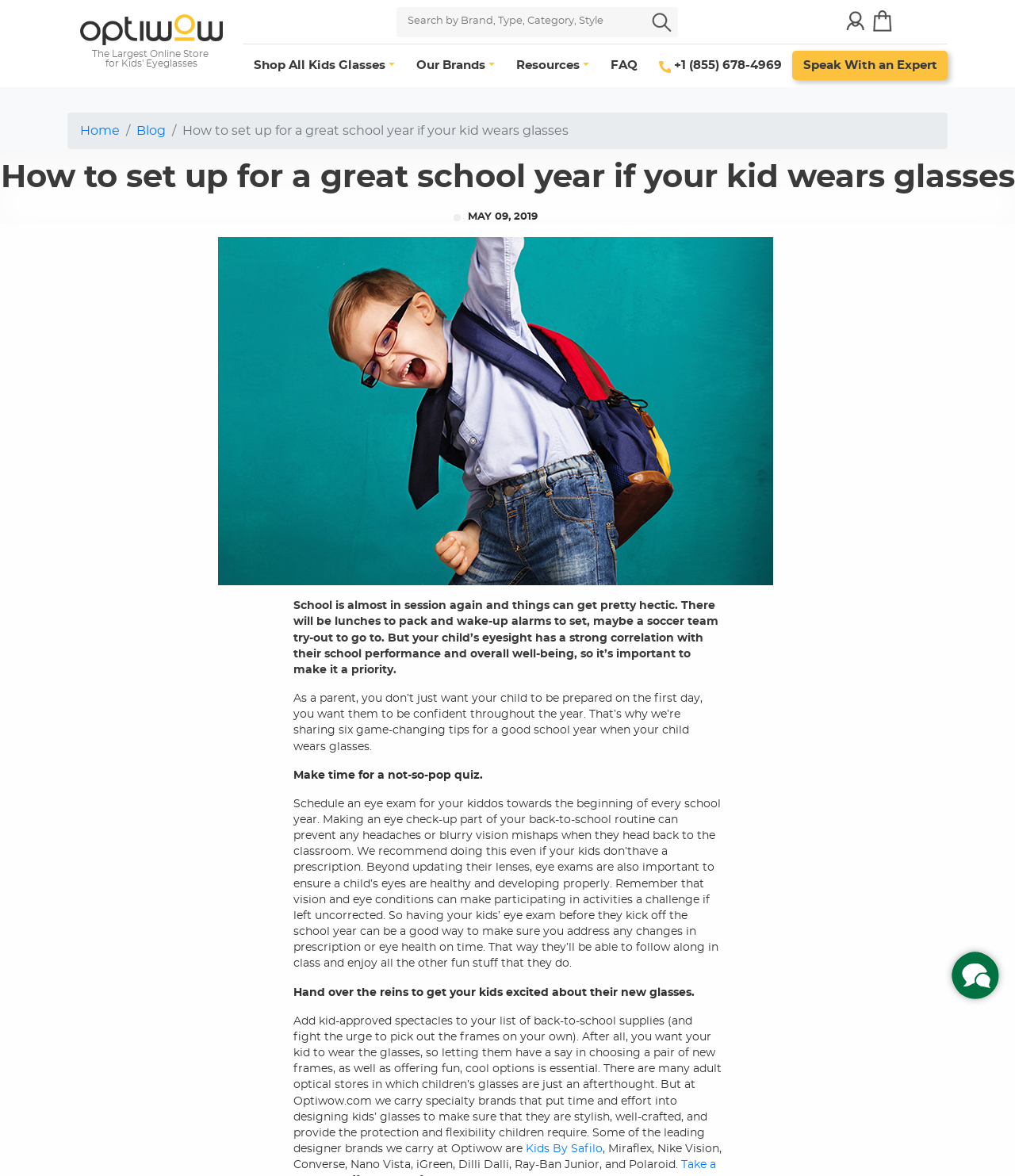Determine which piece of text is the heading of the webpage and provide it.

How to set up for a great school year if your kid wears glasses